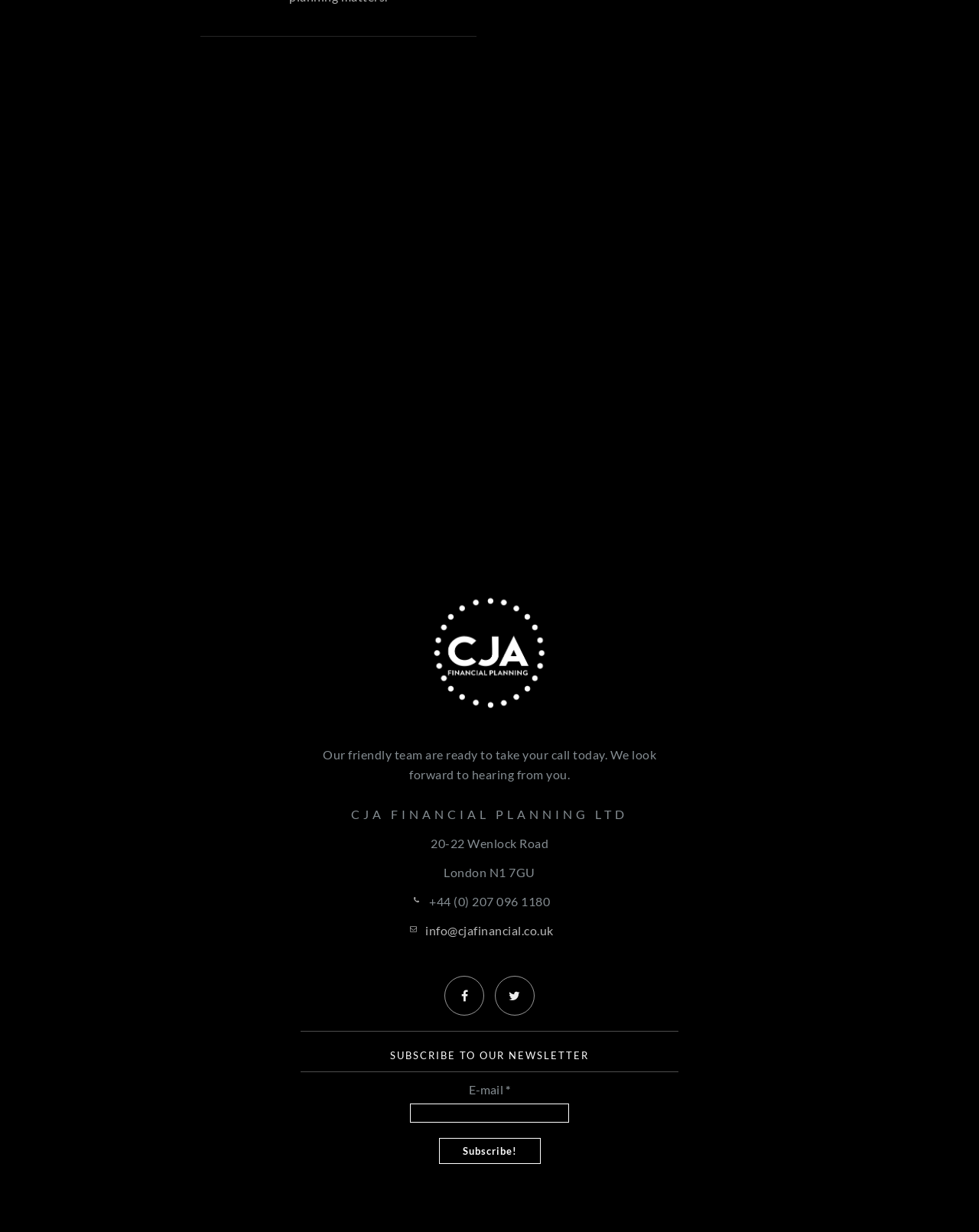How many social media links are provided in the webpage?
Use the image to give a comprehensive and detailed response to the question.

The social media links can be found in the complementary section of the webpage. There are two social media links provided, represented by the icons '' and ''.